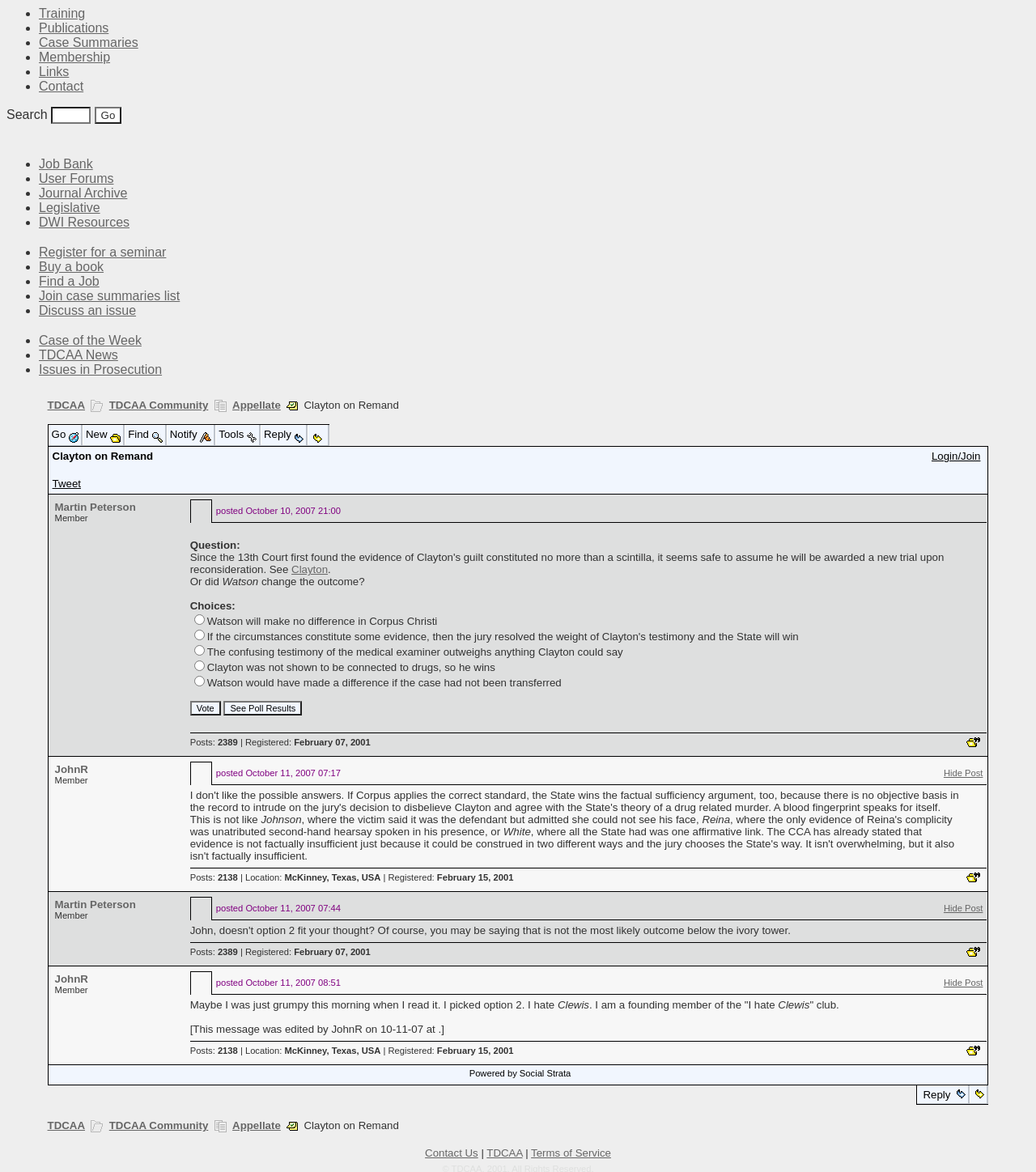Determine the bounding box coordinates of the element that should be clicked to execute the following command: "Go to the Home page".

[0.006, 0.114, 0.025, 0.125]